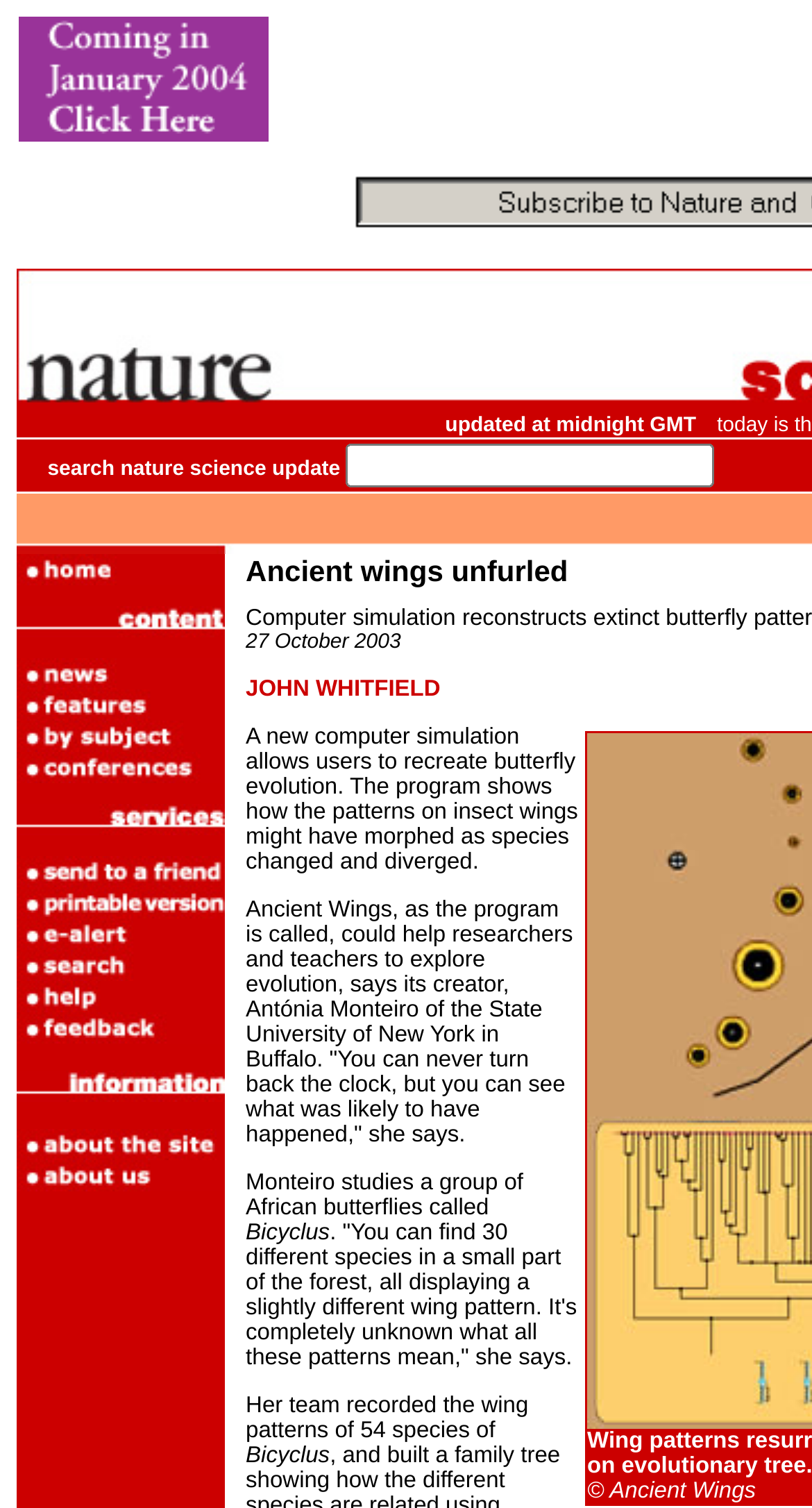Find the headline of the webpage and generate its text content.

Ancient wings unfurled